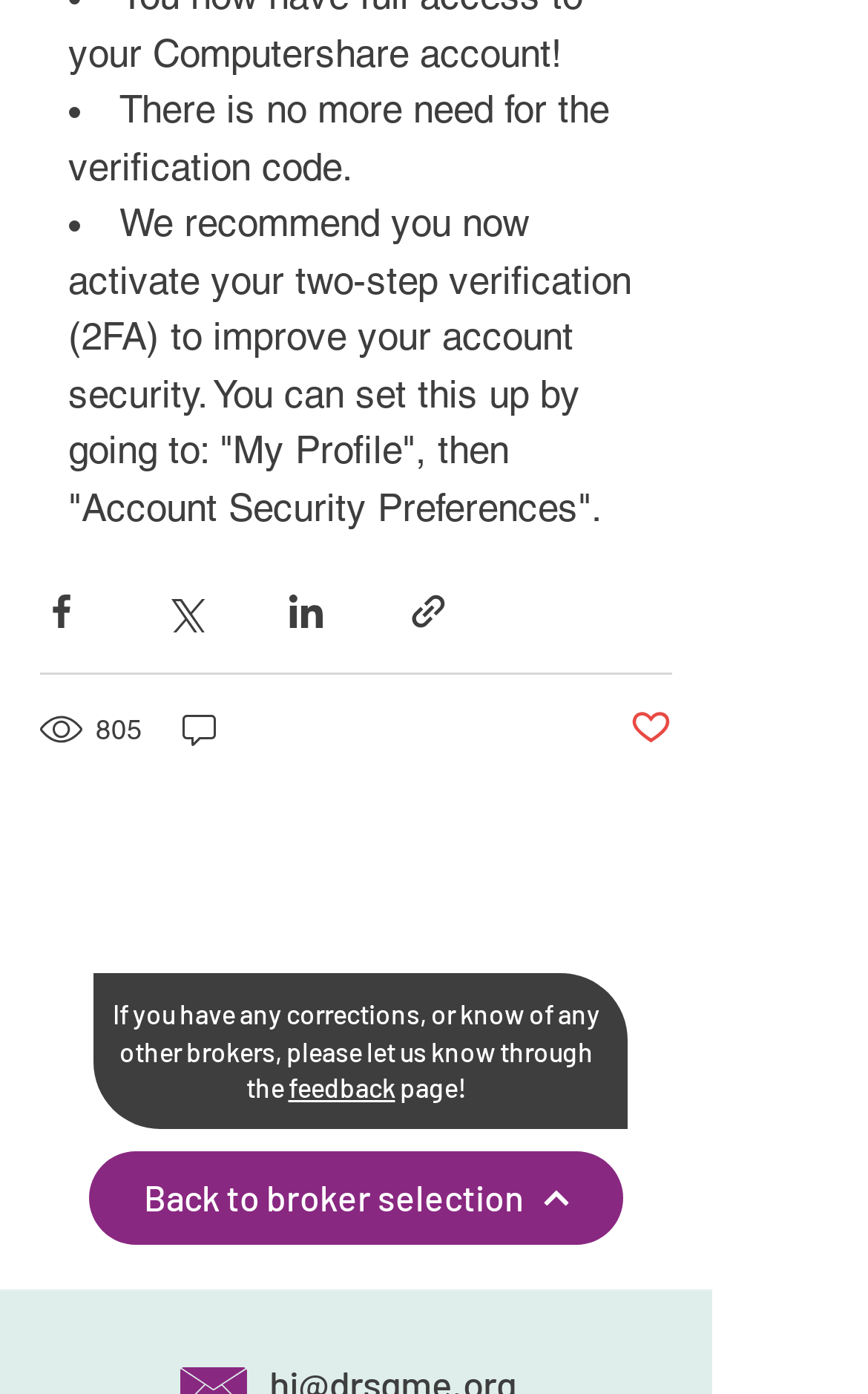How many social media sharing options are available?
Answer the question with as much detail as possible.

I counted the number of social media sharing buttons, which are 'Share via Facebook', 'Share via Twitter', 'Share via LinkedIn', and 'Share via link', and found that there are 4 options.